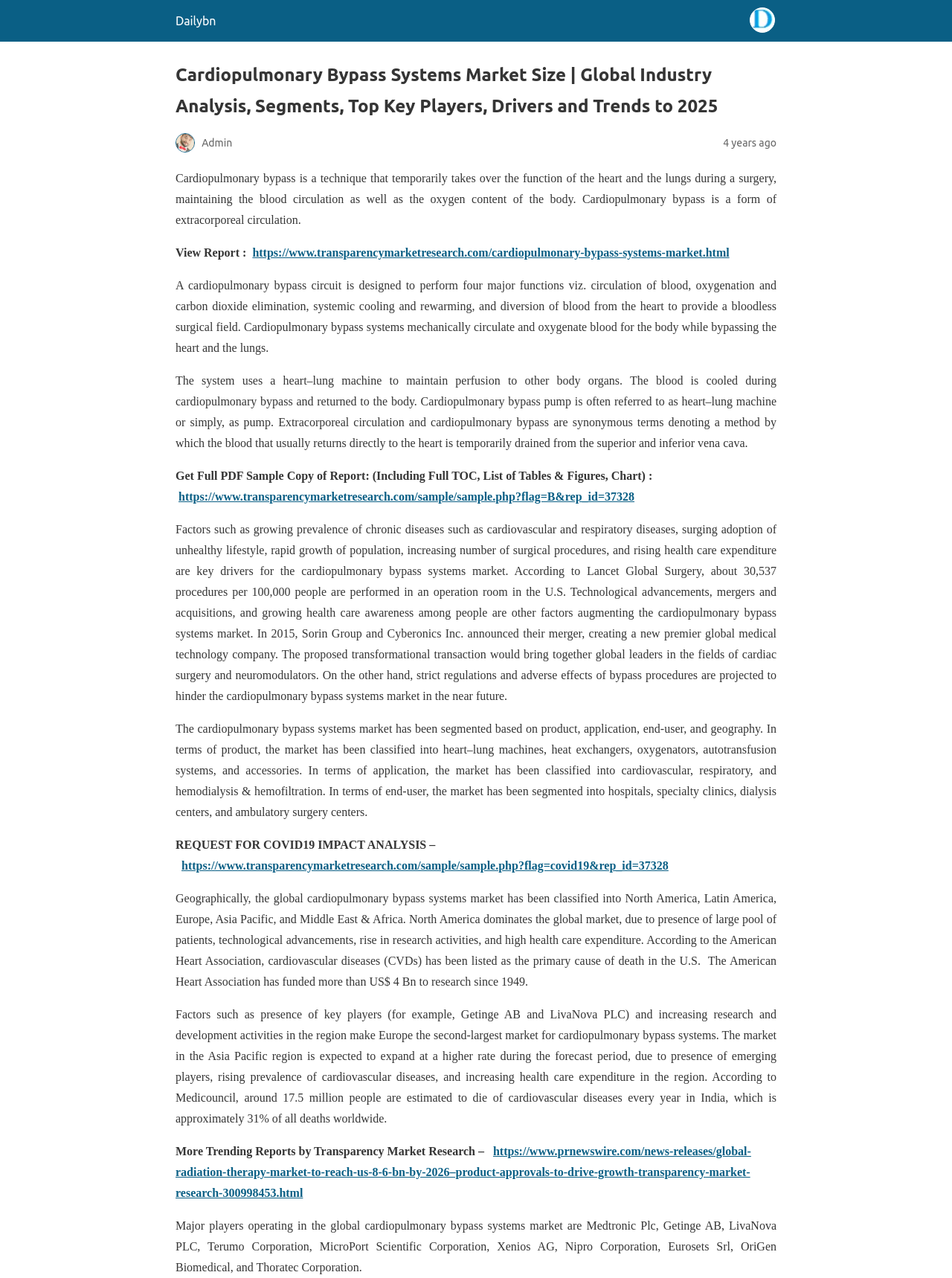Provide a comprehensive caption for the webpage.

The webpage is about the Cardiopulmonary Bypass Systems Market Size, featuring a global industry analysis, segments, top key players, drivers, and trends up to 2025. At the top left corner, there is a site icon with the text "Dailybn" next to it. Below the icon, there is a header section with the title "Cardiopulmonary Bypass Systems Market Size | Global Industry Analysis, Segments, Top Key Players, Drivers and Trends to 2025" and an image of an admin icon. To the right of the admin icon, there is a timestamp indicating that the content was posted 4 years ago.

The main content of the webpage is divided into several sections. The first section provides an introduction to cardiopulmonary bypass, explaining that it is a technique that temporarily takes over the function of the heart and lungs during surgery. Below this introduction, there is a link to view a report, followed by a detailed description of cardiopulmonary bypass systems, including their functions and components.

The next section discusses the market drivers, including the growing prevalence of chronic diseases, surging adoption of unhealthy lifestyles, and increasing healthcare expenditure. This section also mentions the key players in the market and their mergers and acquisitions.

The webpage then segments the cardiopulmonary bypass systems market by product, application, end-user, and geography. The product segment includes heart-lung machines, heat exchangers, oxygenators, autotransfusion systems, and accessories. The application segment includes cardiovascular, respiratory, and hemodialysis & hemofiltration. The end-user segment includes hospitals, specialty clinics, dialysis centers, and ambulatory surgery centers. The geographical segment includes North America, Latin America, Europe, Asia Pacific, and Middle East & Africa.

The webpage also provides information on the COVID-19 impact analysis and requests for sample copies of reports. Additionally, there are links to other trending reports by Transparency Market Research.

At the bottom of the webpage, there is a section listing the major players operating in the global cardiopulmonary bypass systems market, including Medtronic Plc, Getinge AB, LivaNova PLC, and others.